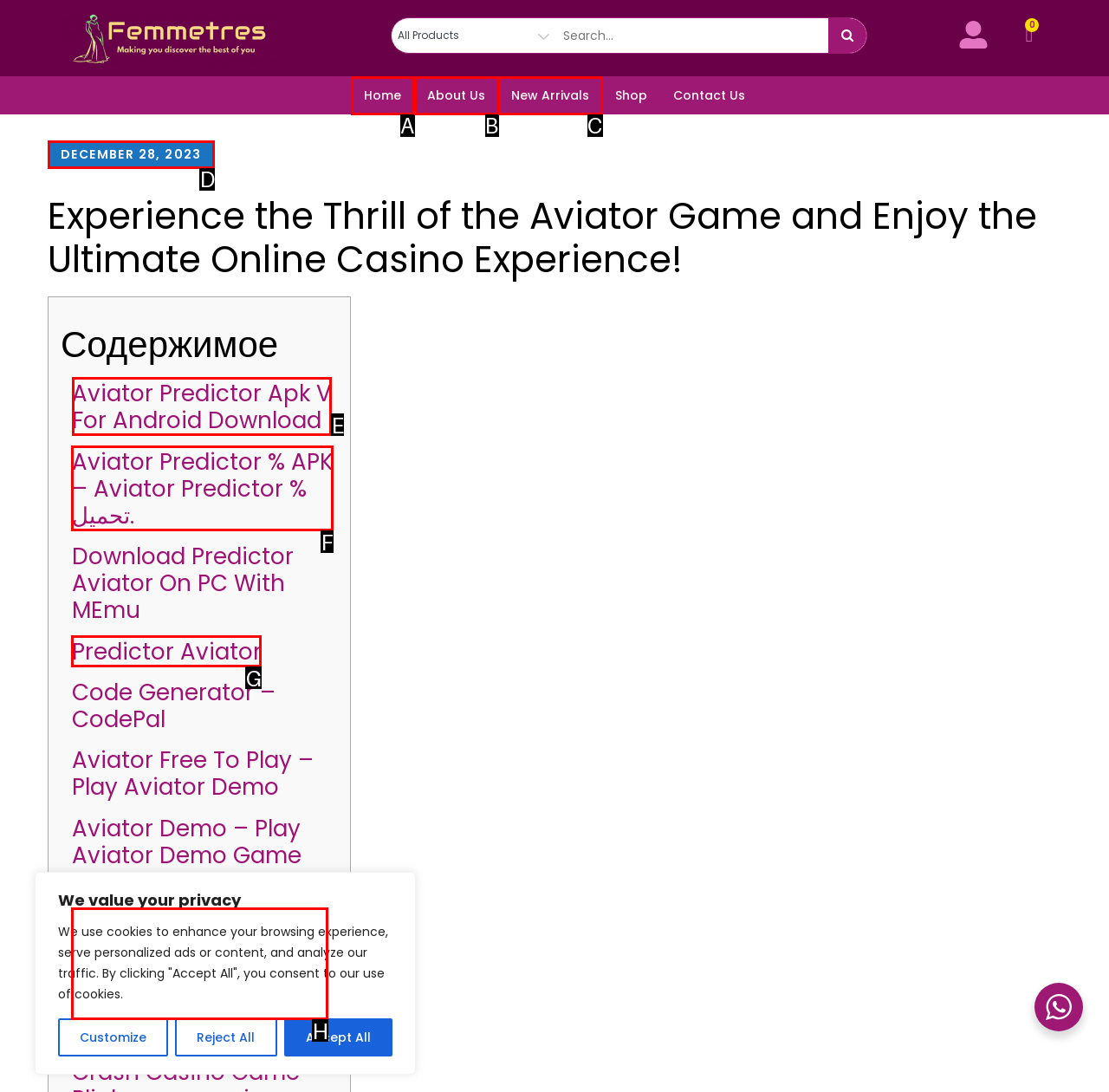Tell me which one HTML element I should click to complete the following task: Download Aviator Predictor Apk V For Android Answer with the option's letter from the given choices directly.

E